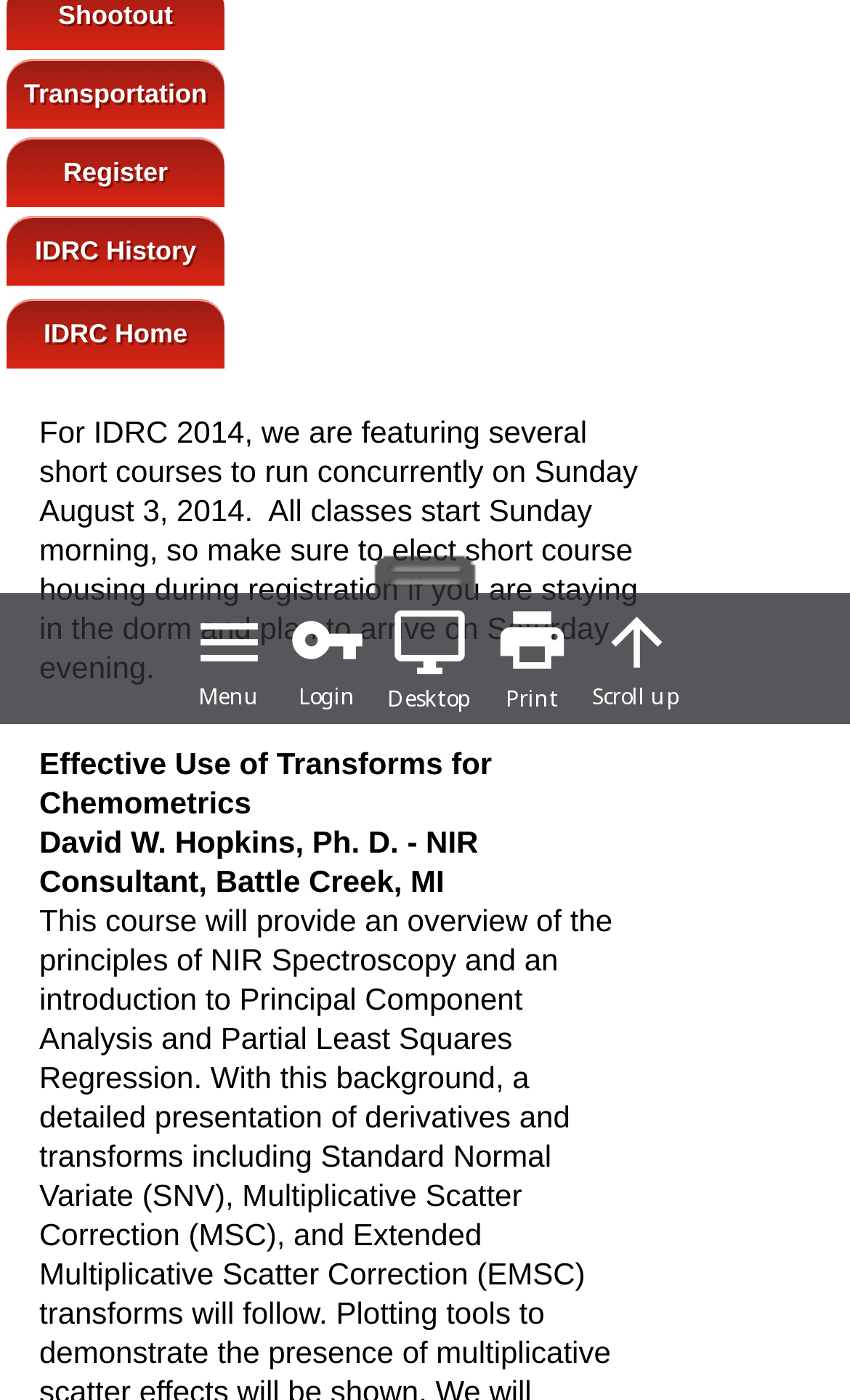Determine the bounding box coordinates (top-left x, top-left y, bottom-right x, bottom-right y) of the UI element described in the following text: Scroll up

[0.696, 0.431, 0.801, 0.508]